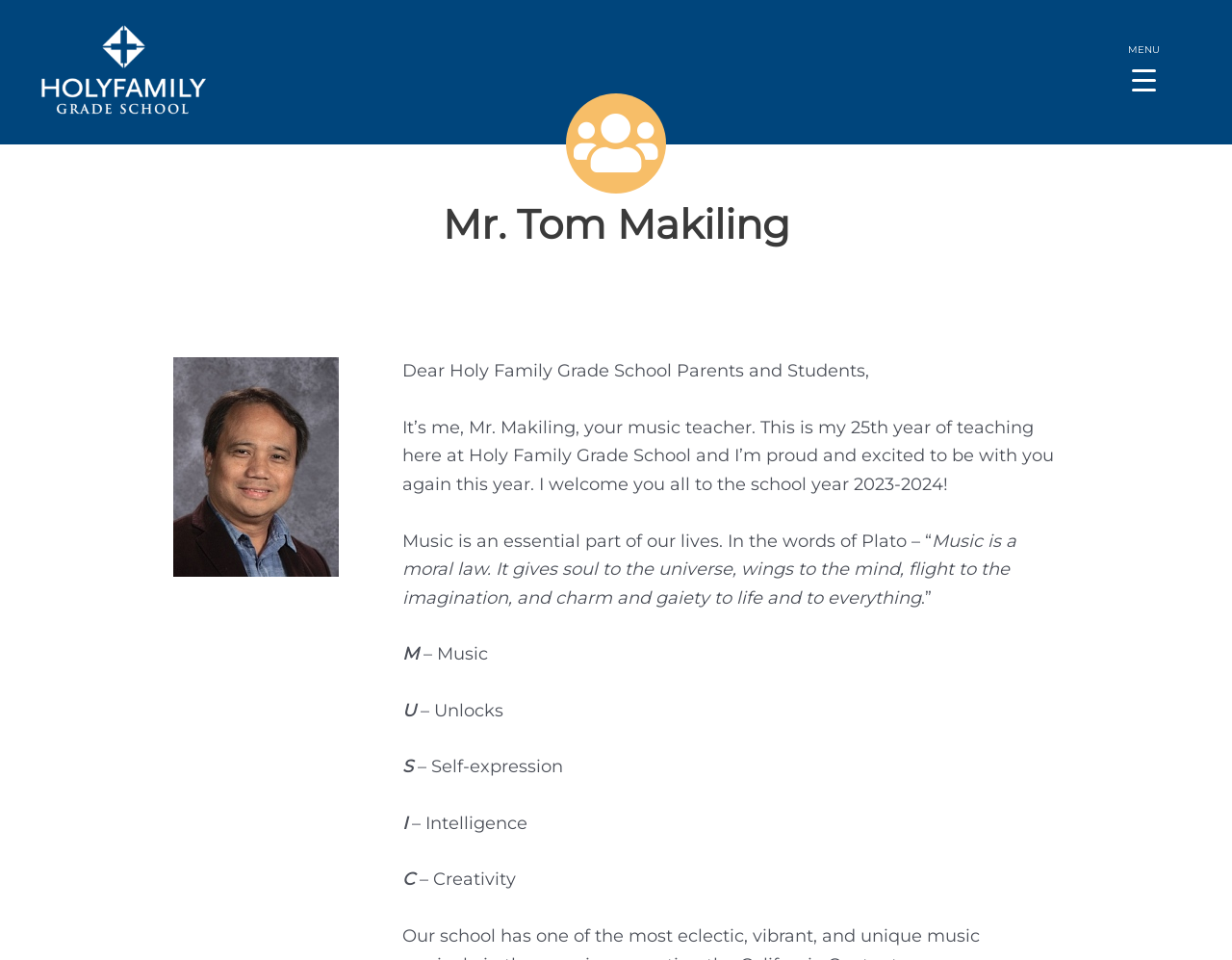Bounding box coordinates should be provided in the format (top-left x, top-left y, bottom-right x, bottom-right y) with all values between 0 and 1. Identify the bounding box for this UI element: MENU

[0.907, 0.045, 0.95, 0.1]